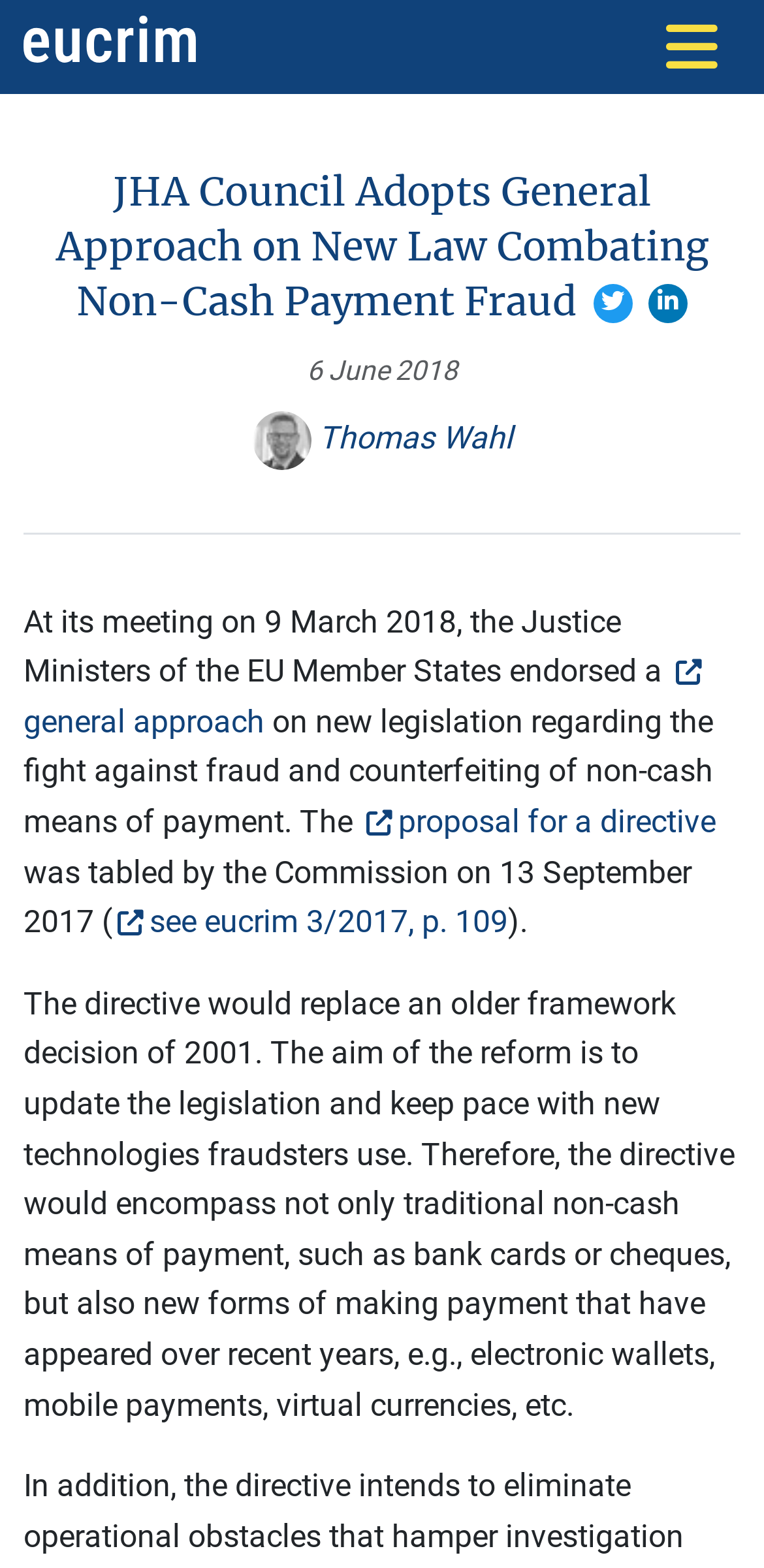Can you show the bounding box coordinates of the region to click on to complete the task described in the instruction: "Read more about the general approach"?

[0.031, 0.416, 0.927, 0.472]